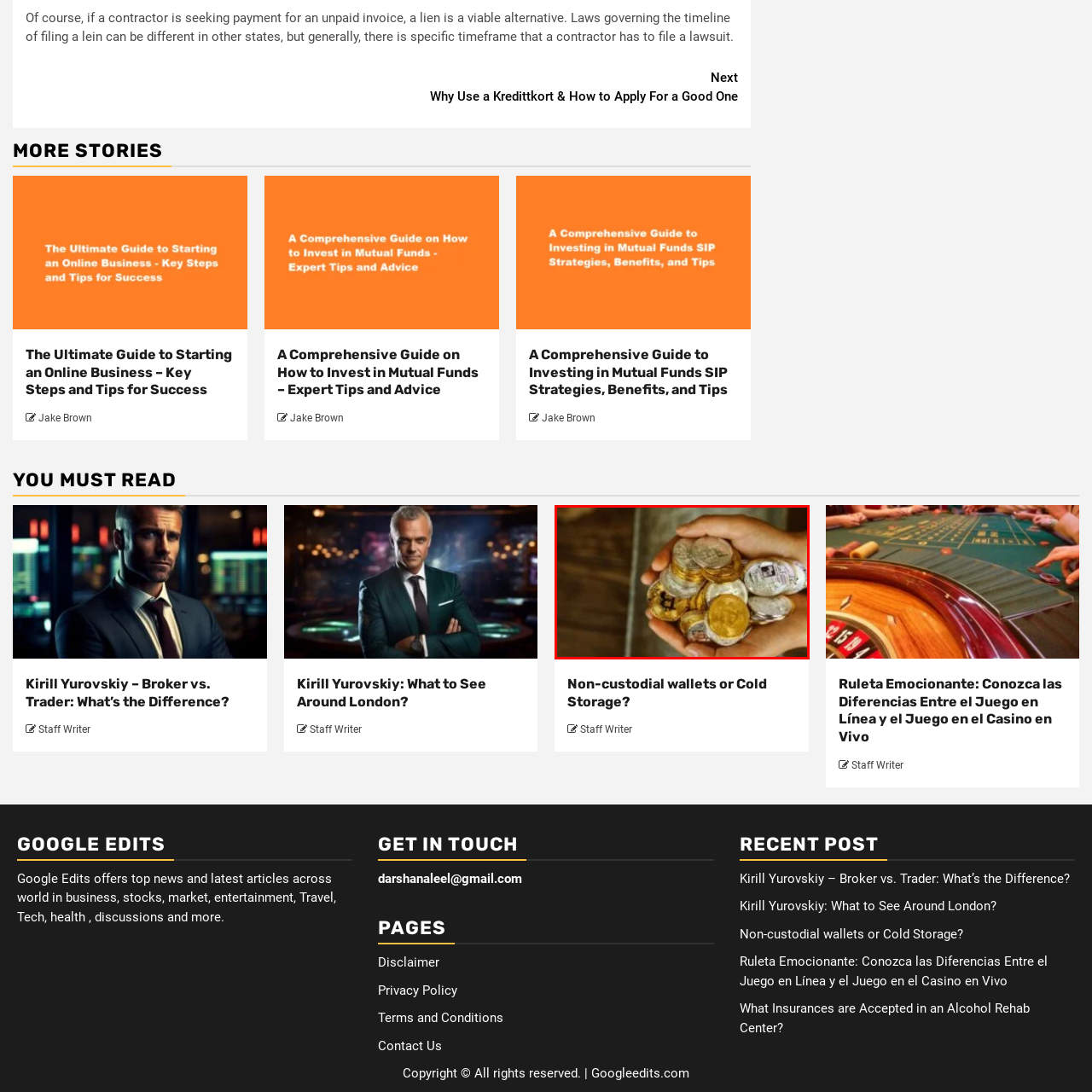Pay special attention to the segment of the image inside the red box and offer a detailed answer to the question that follows, based on what you see: What is the theme suggested by the image?

The image showcases a collection of coins being carefully held, which symbolizes the theme of financial investment or trading. This is further reinforced by the context of the linked article titled 'Buy Crypto', which explores modern finance and investment strategies.